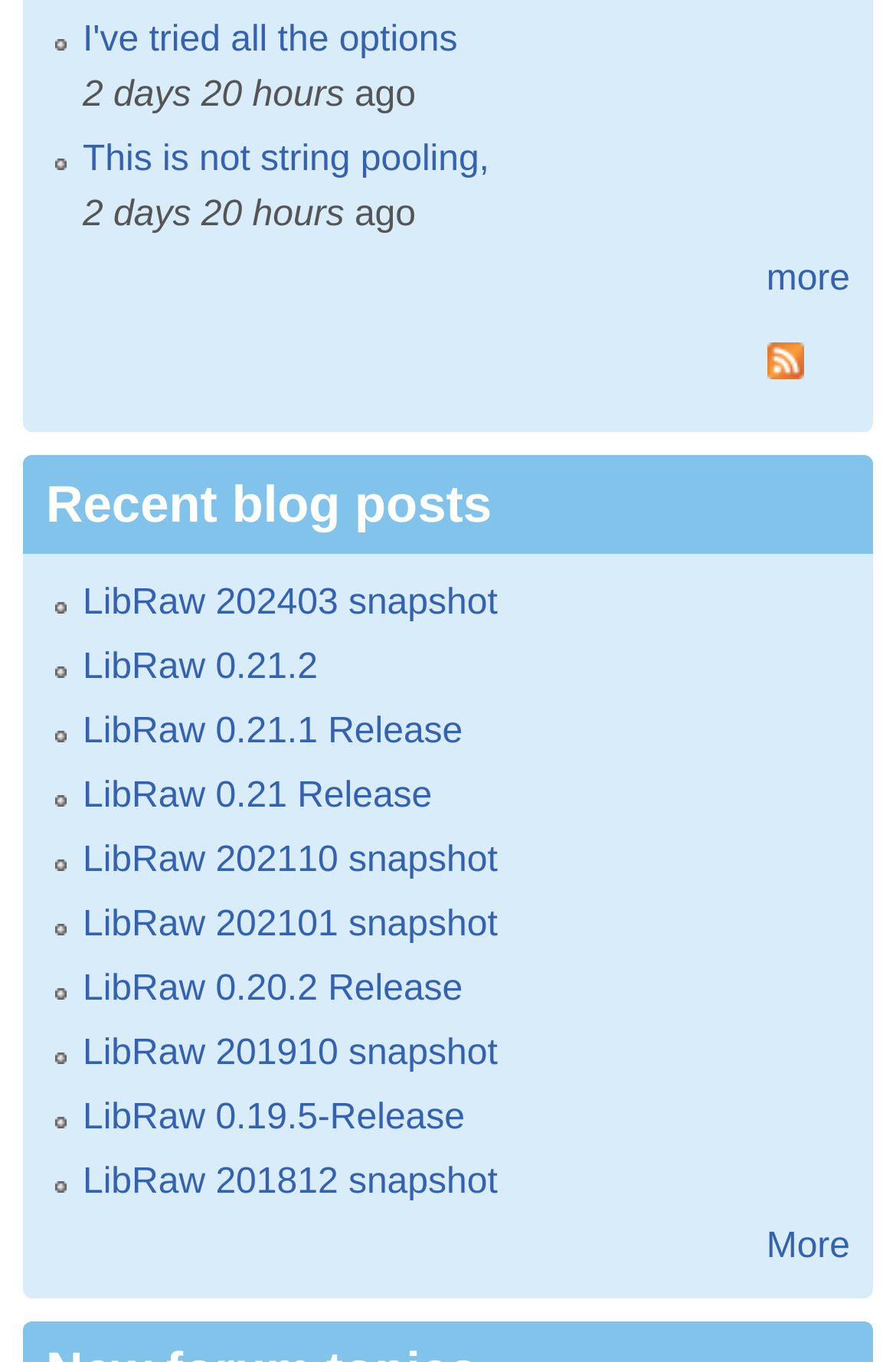Refer to the screenshot and give an in-depth answer to this question: What is the name of the first blog post listed?

The first list marker corresponds to a link with the text 'LibRaw 202403 snapshot', which is the name of the first blog post listed.